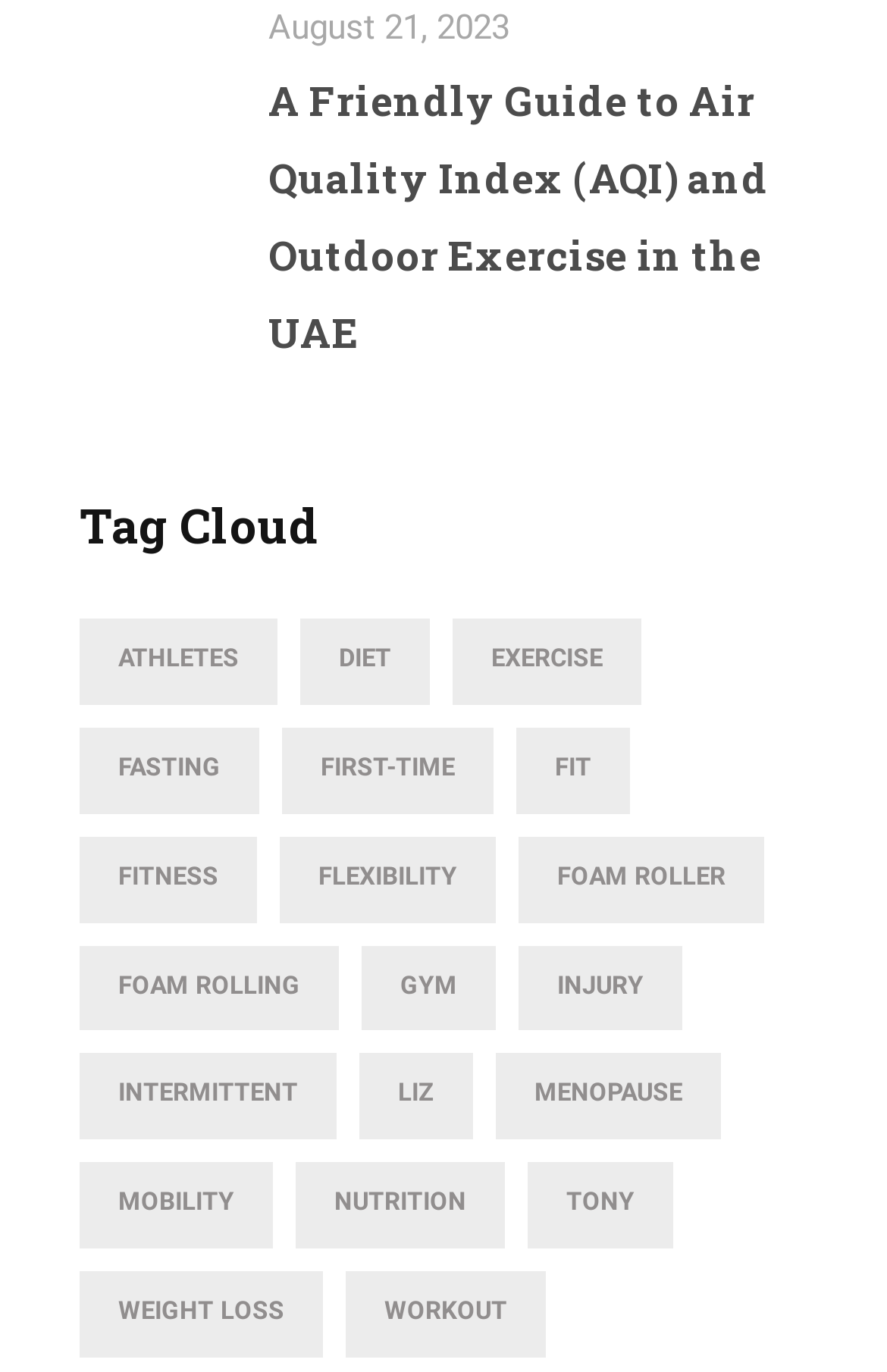What is the title of the article on the webpage?
Please use the image to deliver a detailed and complete answer.

The title of the article is mentioned as a link on the webpage, which is 'A Friendly Guide to Air Quality Index (AQI) and Outdoor Exercise in the UAE'. This title suggests that the webpage provides information on air quality and outdoor exercise in the UAE.